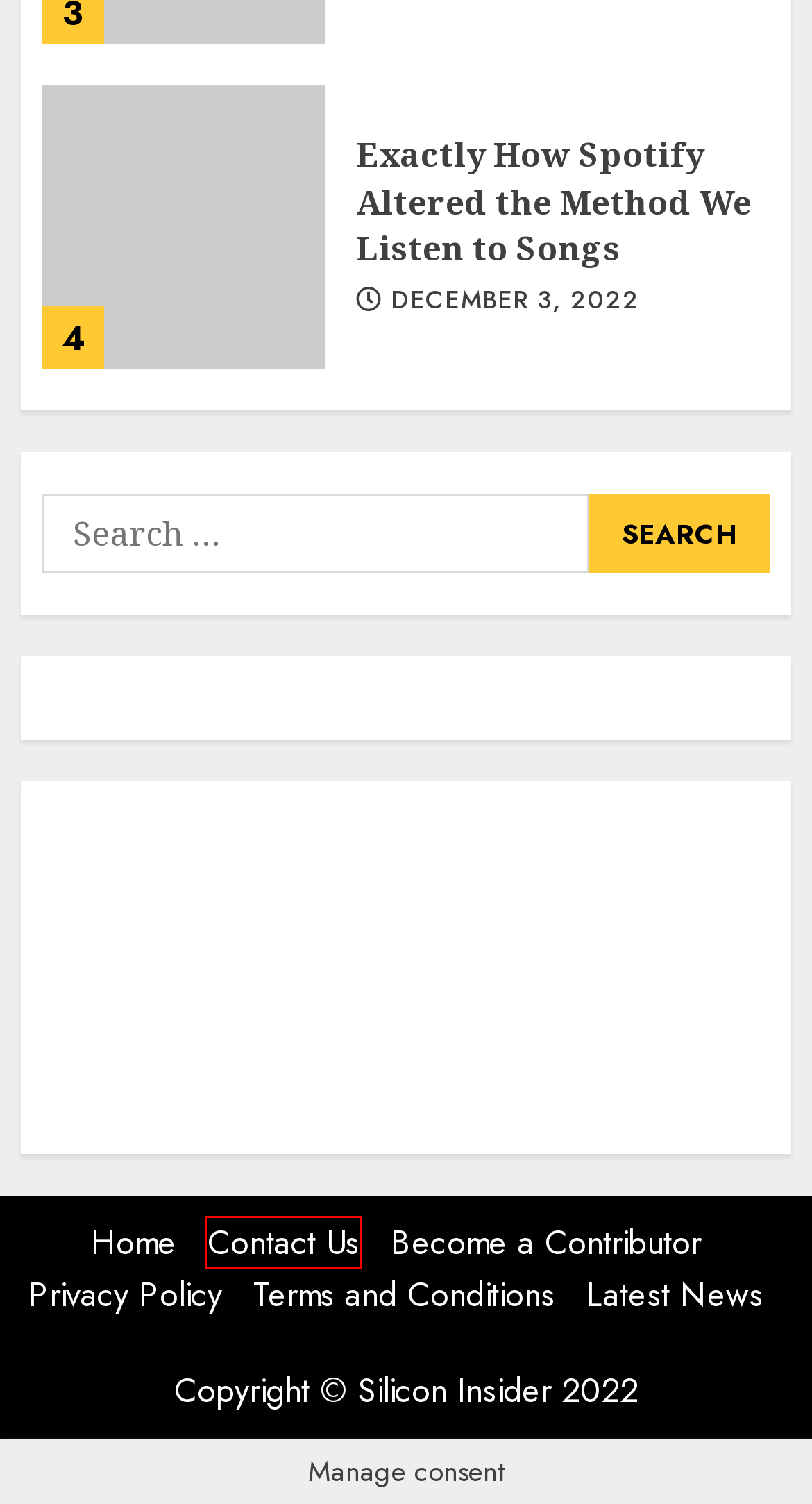Analyze the screenshot of a webpage with a red bounding box and select the webpage description that most accurately describes the new page resulting from clicking the element inside the red box. Here are the candidates:
A. Latest News Archives - Silicon Insider
B. Exactly How Spotify Altered the Method We Listen to Songs - Silicon Insider
C. Terms and Conditions - Silicon Insider
D. Privacy Policy - Silicon Insider
E. Contact Us - Silicon Insider
F. Your Smart Guide to the Benefits of Learning Generative AI in 2024 - Silicon Insider
G. Latest Archives - Silicon Insider
H. Become a Contributor - Silicon Insider

E